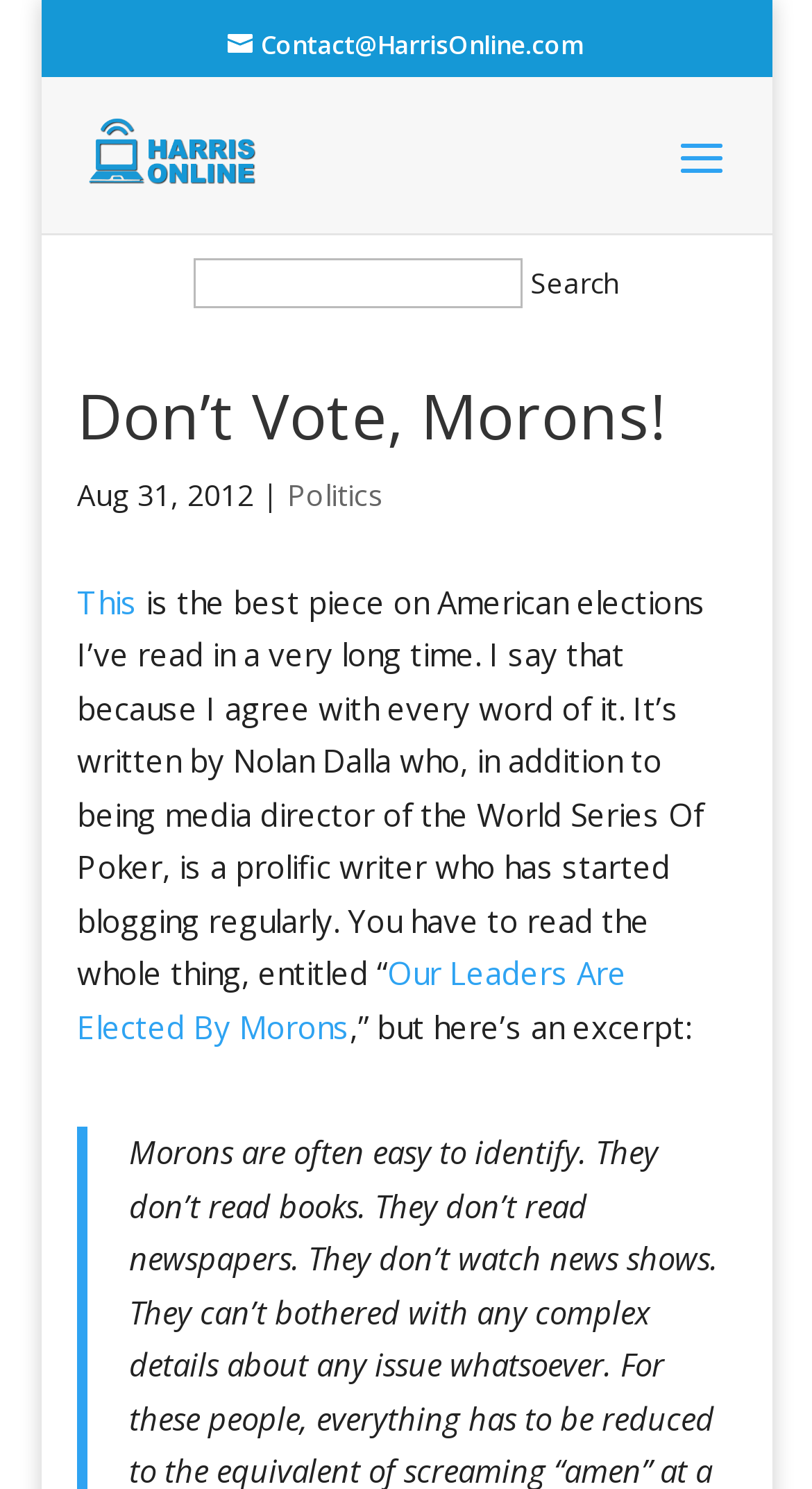Give a short answer using one word or phrase for the question:
What is the date of the article?

Aug 31, 2012